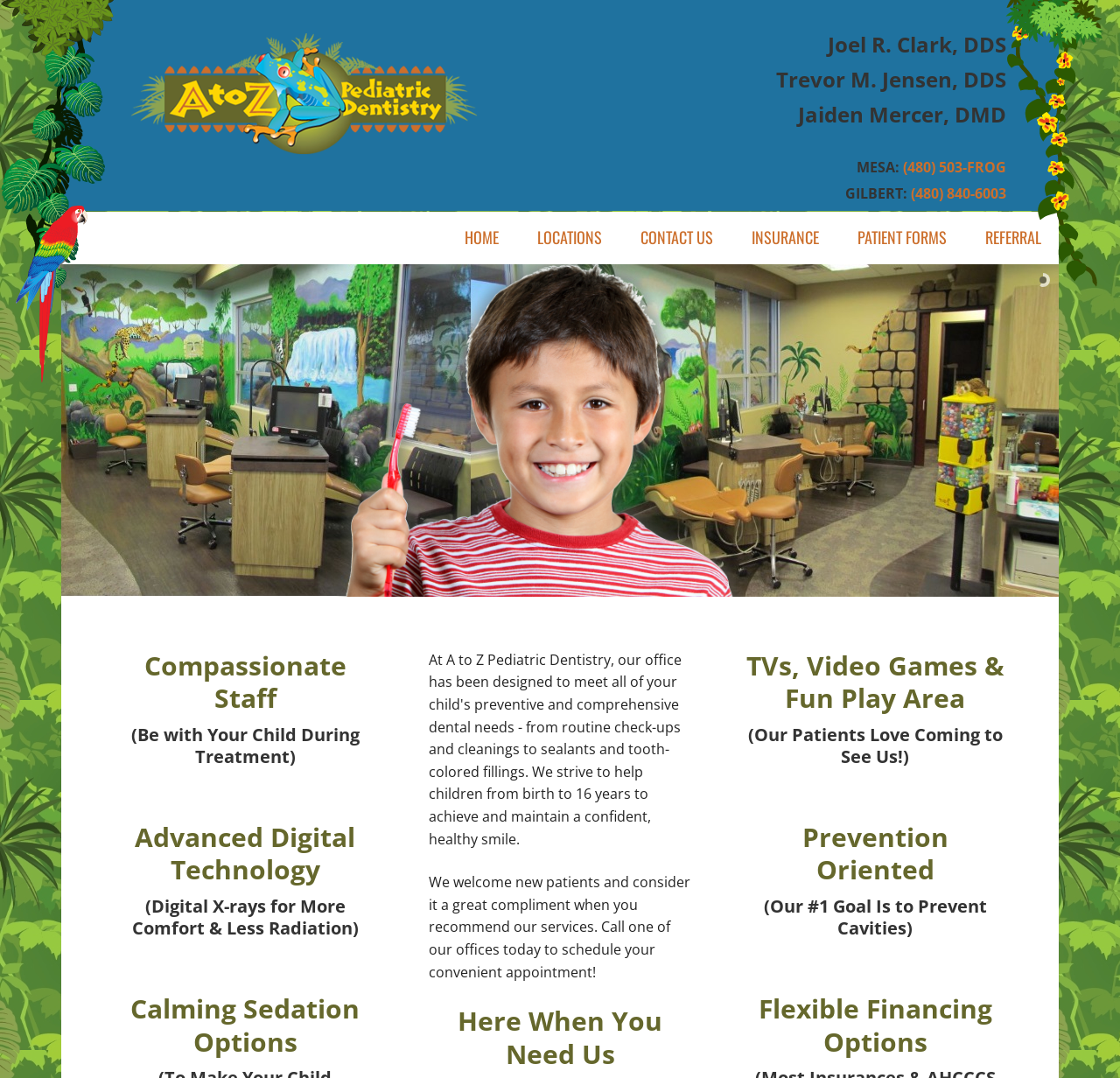Can you specify the bounding box coordinates for the region that should be clicked to fulfill this instruction: "Click the LOCATIONS link".

[0.464, 0.196, 0.553, 0.244]